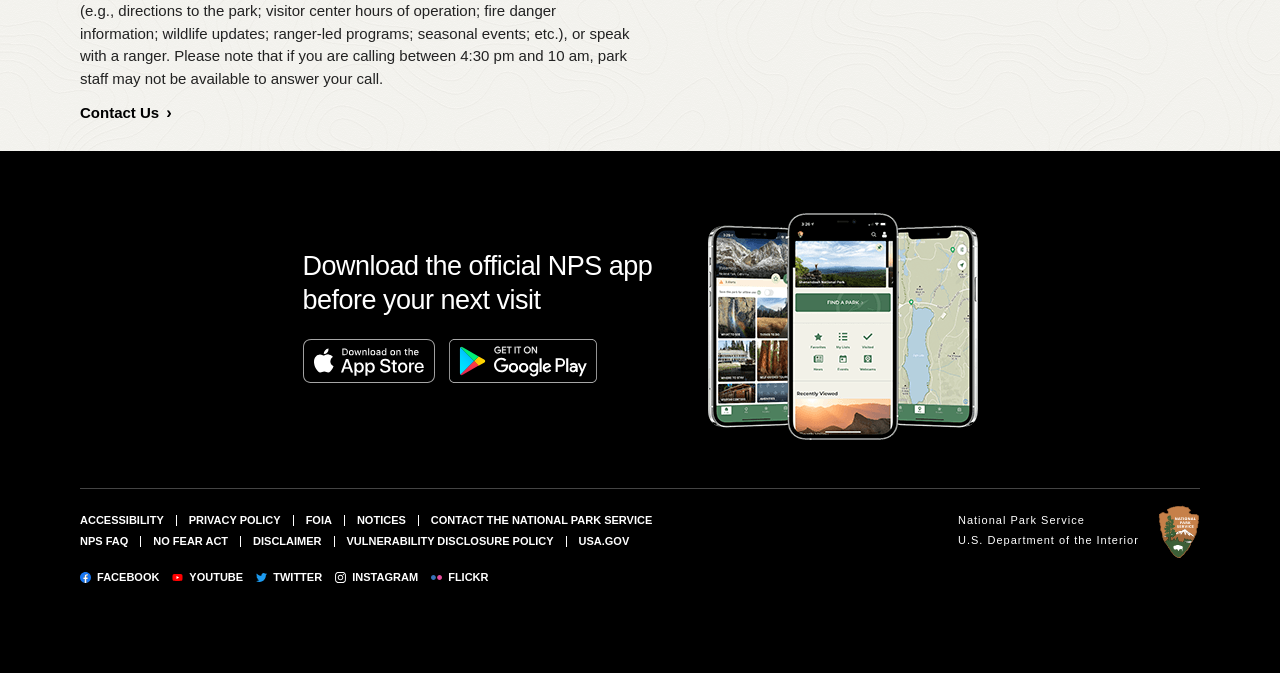Answer the question in a single word or phrase:
What is the main purpose of the webpage?

Download NPS app